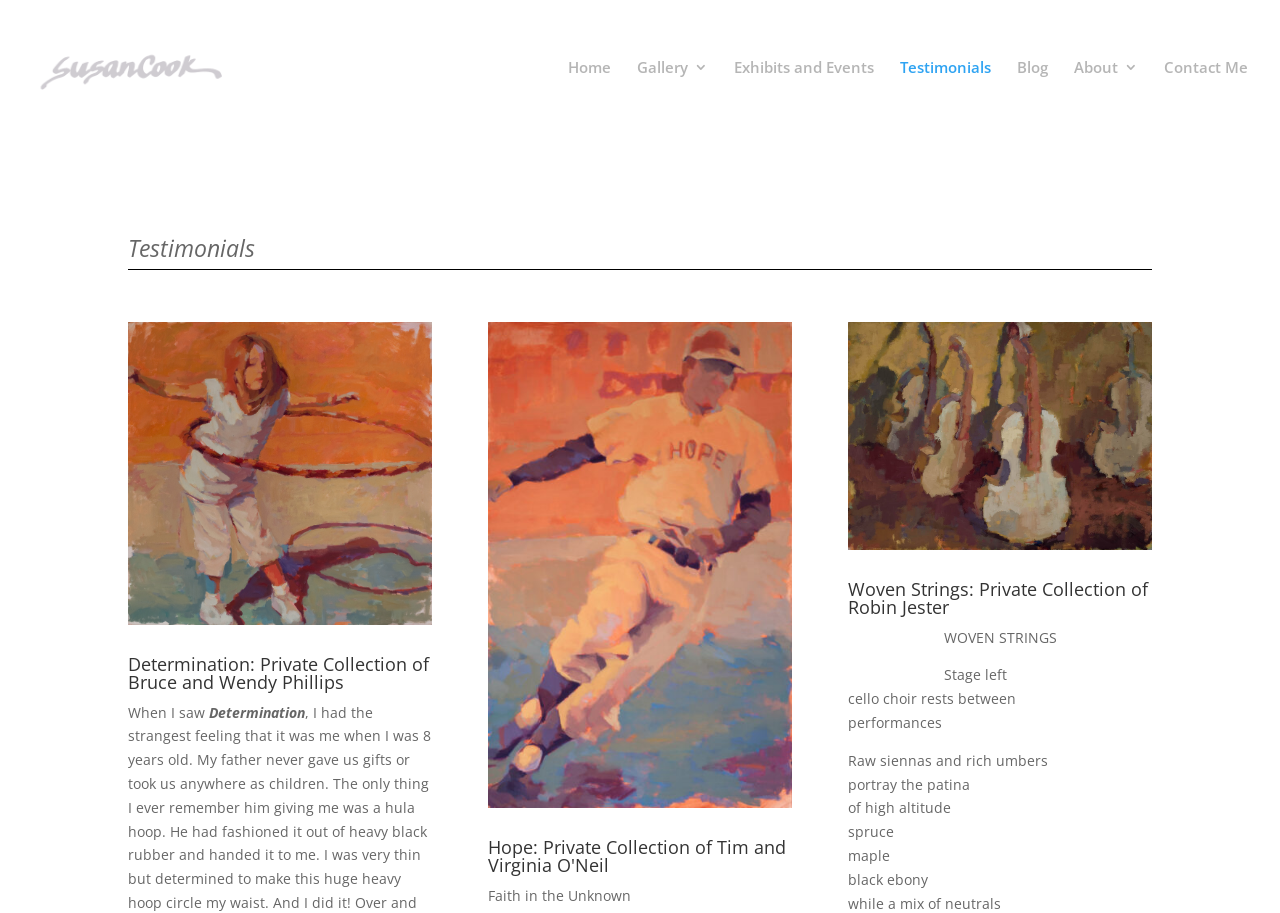Please determine the bounding box coordinates for the element that should be clicked to follow these instructions: "Visit the News Critic homepage".

None